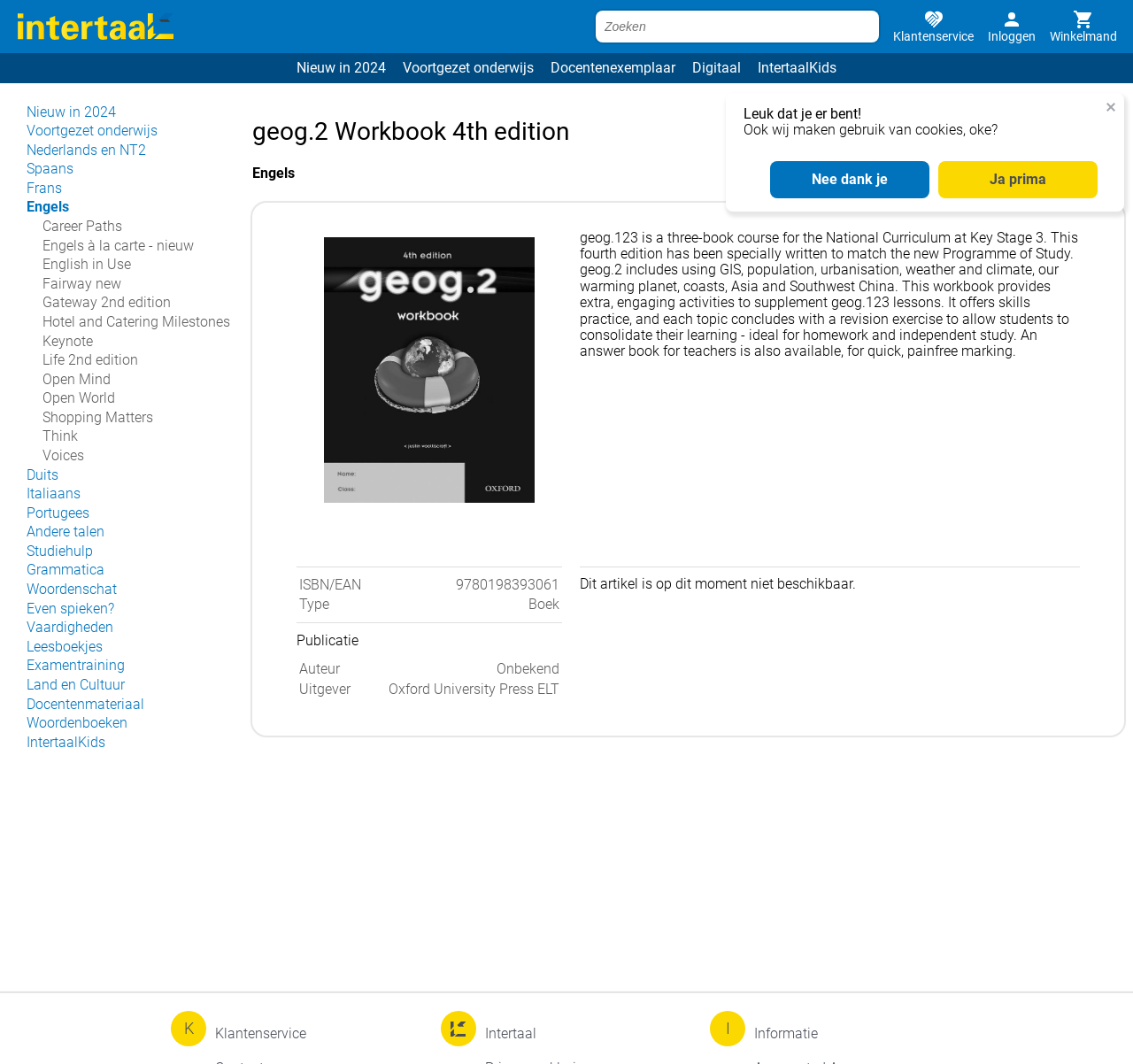Please identify the primary heading on the webpage and return its text.

geog.2 Workbook 4th edition